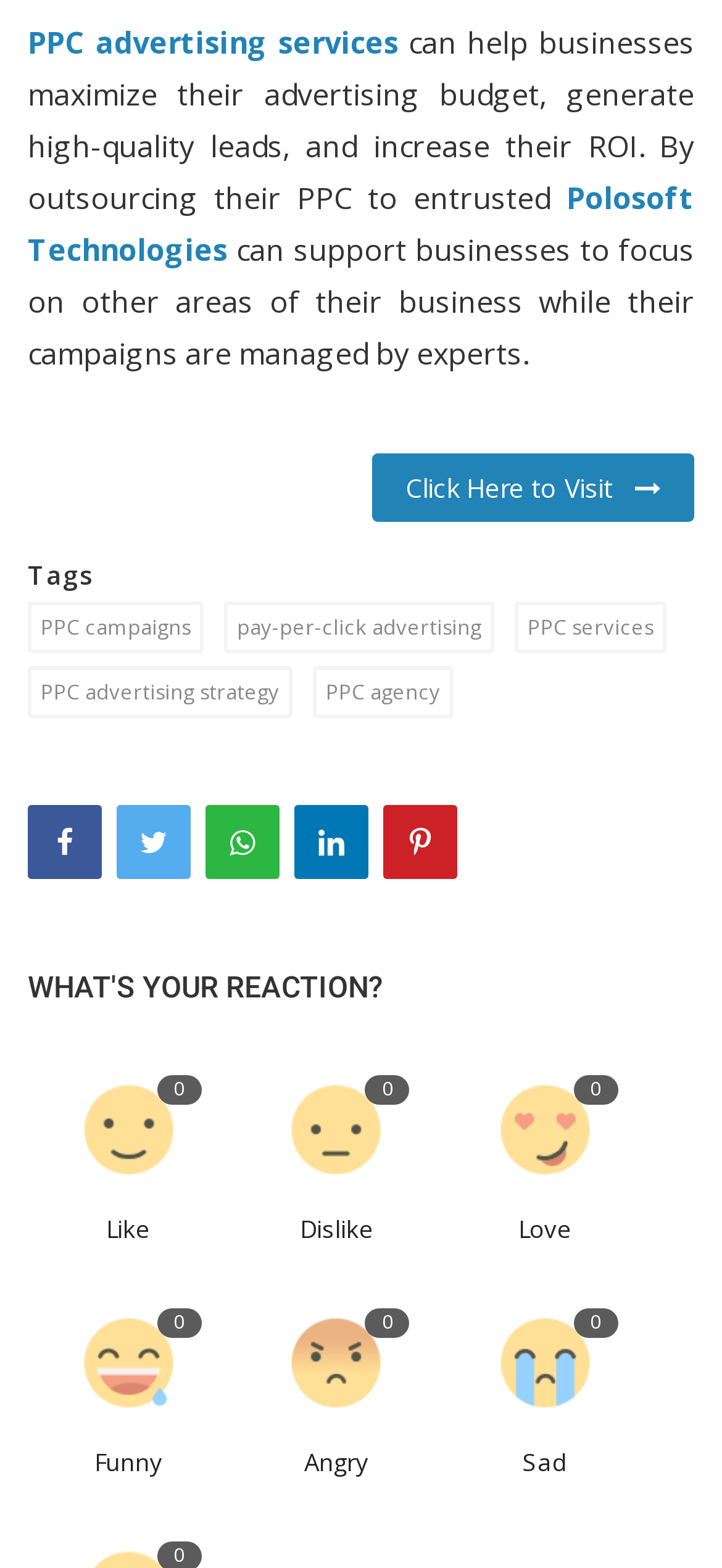What are the different reactions available?
Based on the image content, provide your answer in one word or a short phrase.

Like, Dislike, Love, Funny, Angry, Sad